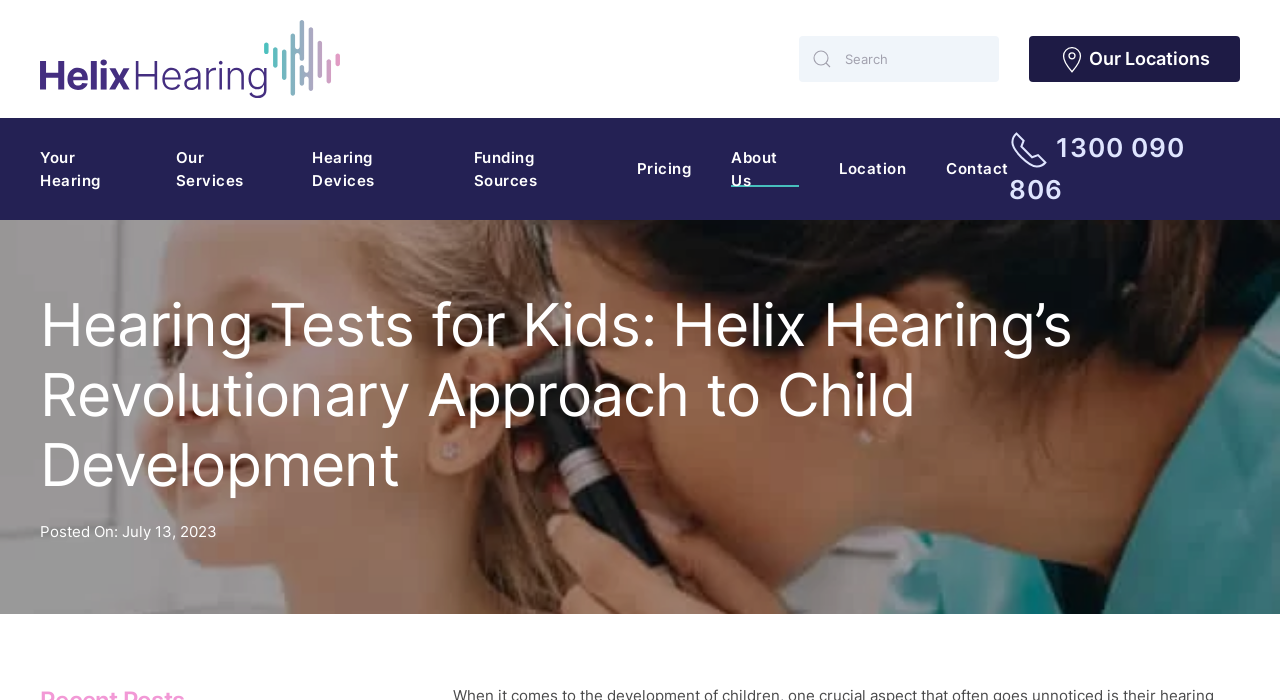What is the name of the company?
Based on the image, answer the question in a detailed manner.

The name of the company can be found in the top-left corner of the webpage, where the logo is located. The image element with the bounding box coordinates [0.031, 0.029, 0.266, 0.14] has the description 'Helix Hearing', which indicates that it is the company's logo.